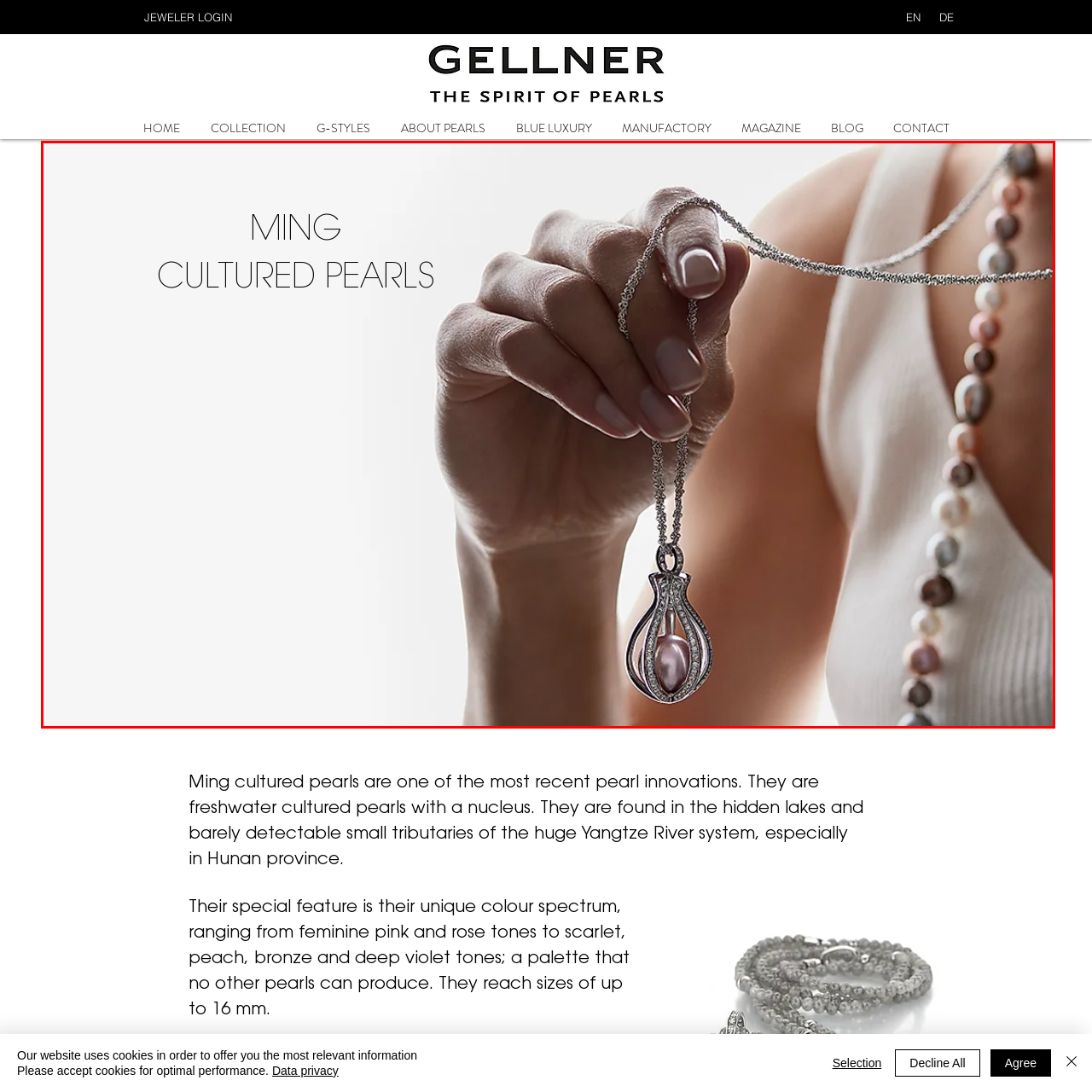What is the background of the image?
Inspect the part of the image highlighted by the red bounding box and give a detailed answer to the question.

The background of the image is a subtle gradient that emphasizes the elegance of the necklace, creating a sophisticated and refined atmosphere.